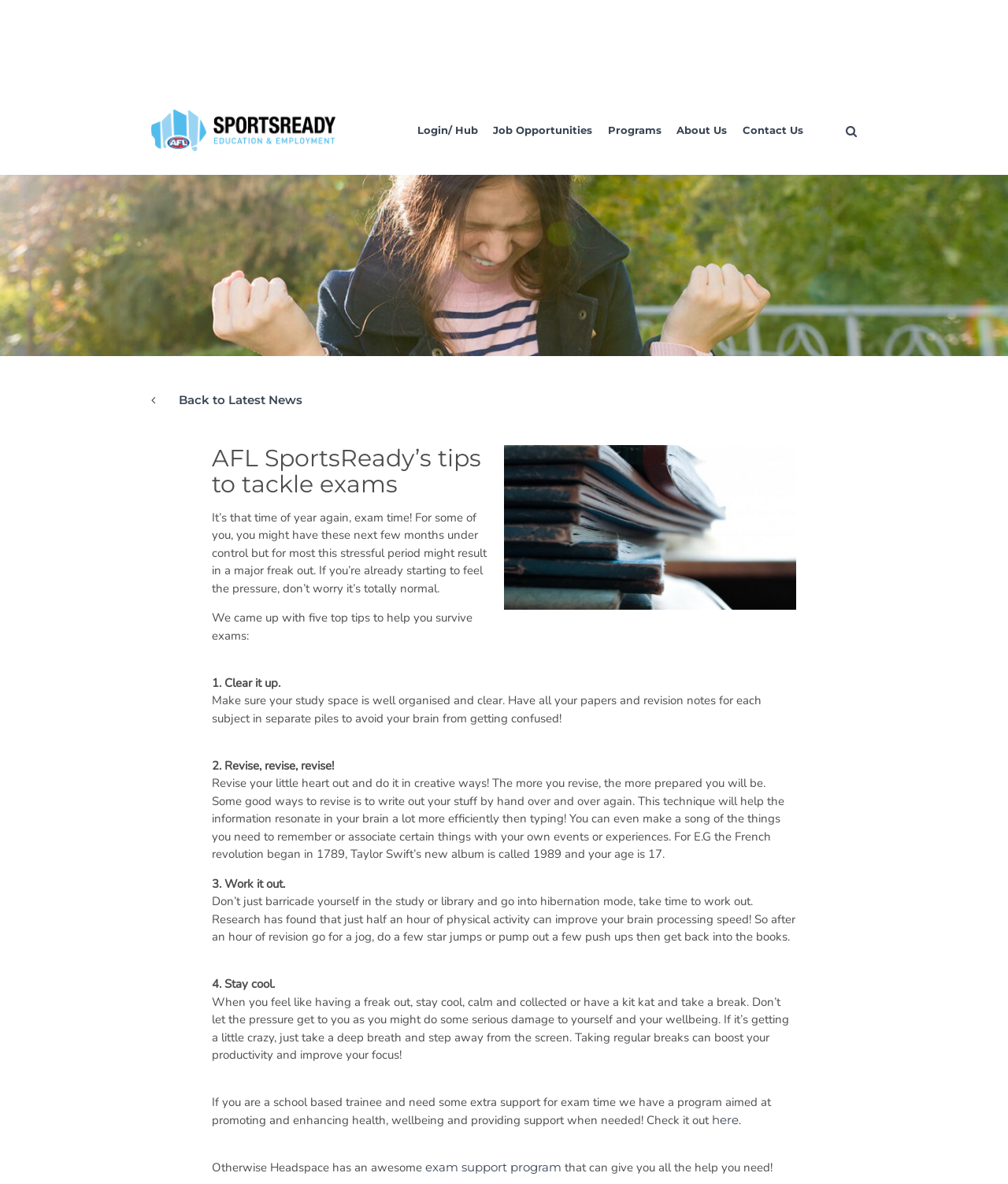Using the description "exam support program", locate and provide the bounding box of the UI element.

[0.422, 0.979, 0.557, 0.992]